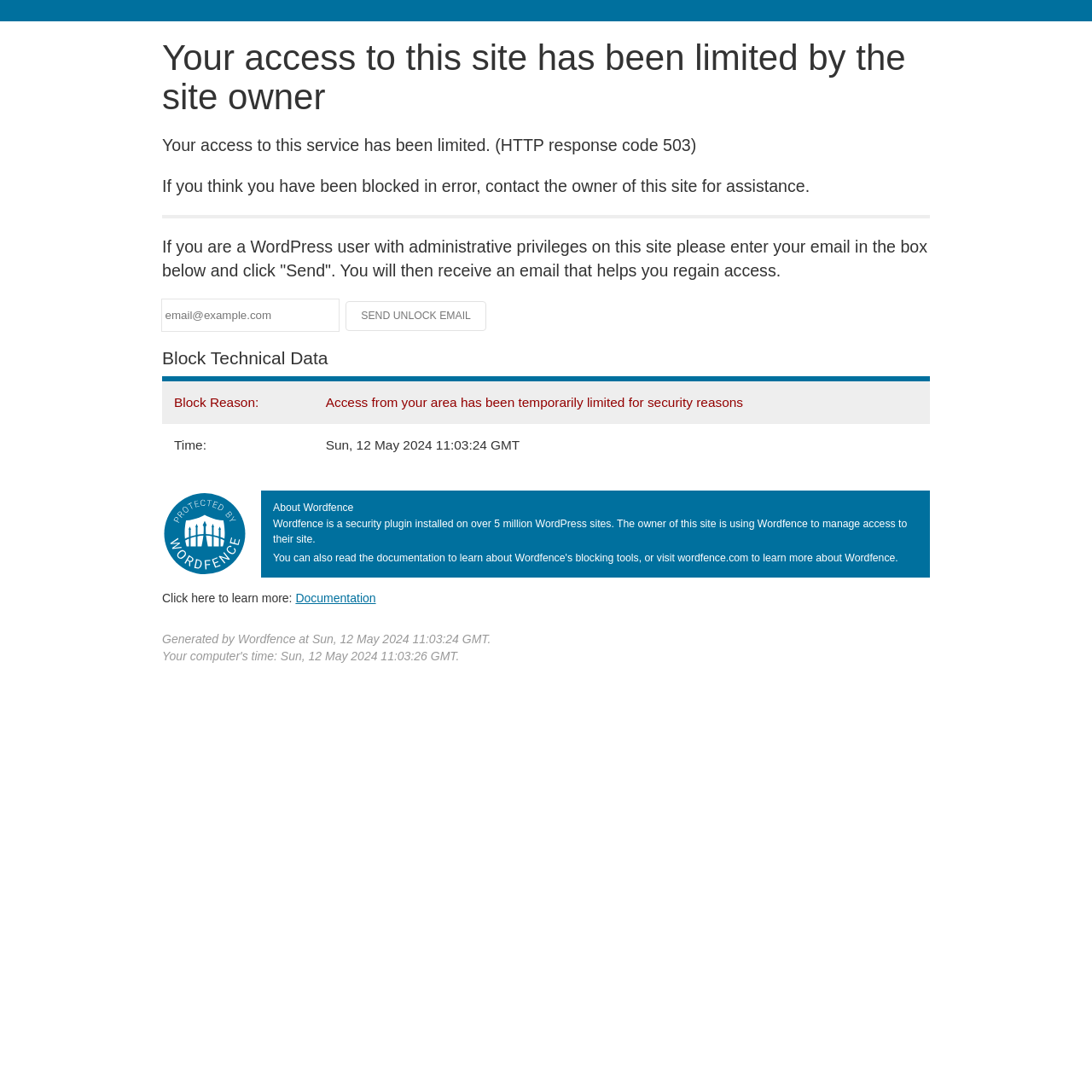What is the current time?
Provide a detailed and well-explained answer to the question.

The current time is mentioned in the 'Block Technical Data' section, specifically in the 'Time:' rowheader, which states 'Sun, 12 May 2024 11:03:24 GMT'.